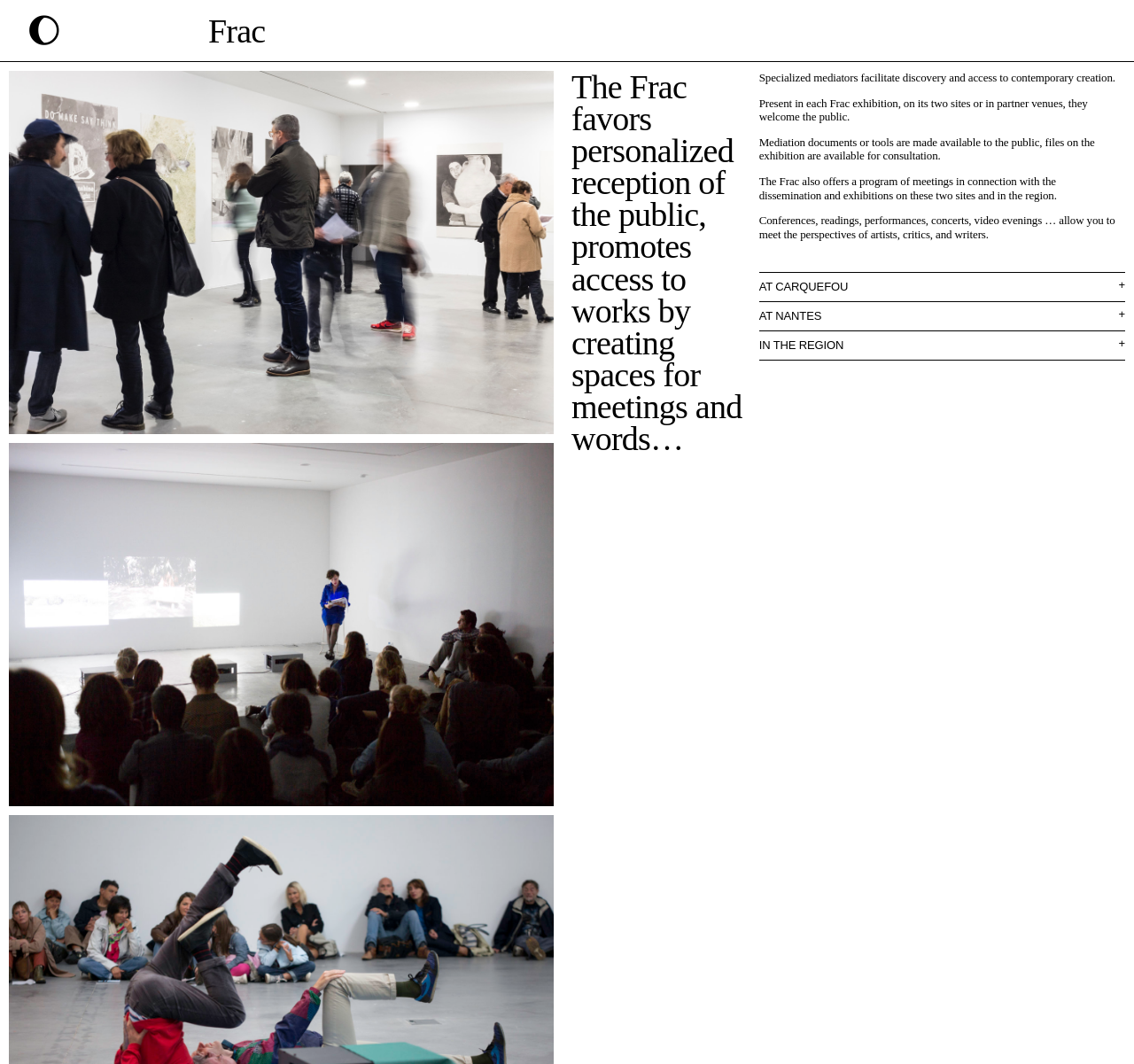Find the bounding box coordinates of the UI element according to this description: "Artworks on the move".

[0.508, 0.1, 0.604, 0.113]